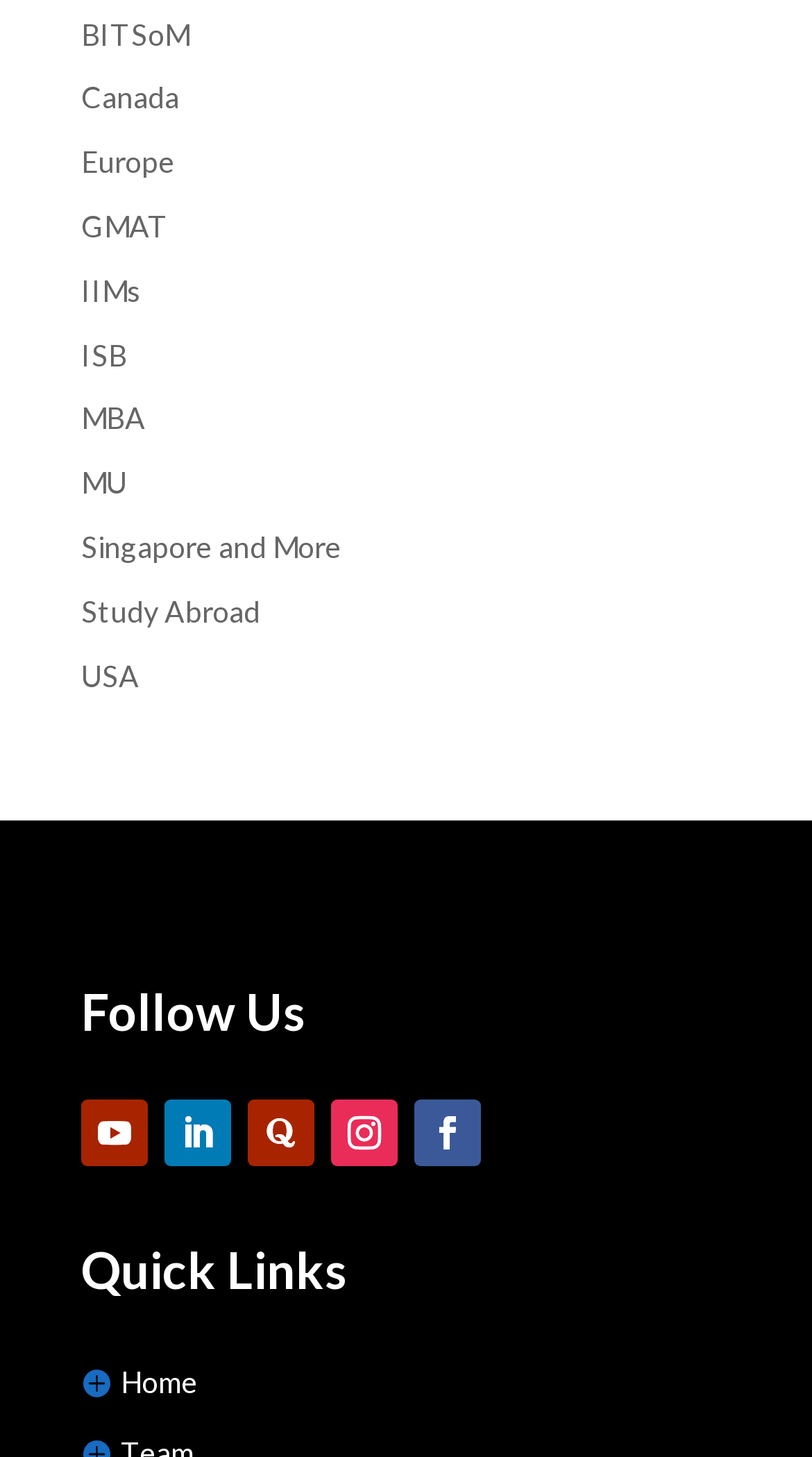Identify the bounding box for the described UI element. Provide the coordinates in (top-left x, top-left y, bottom-right x, bottom-right y) format with values ranging from 0 to 1: USA

[0.1, 0.451, 0.172, 0.475]